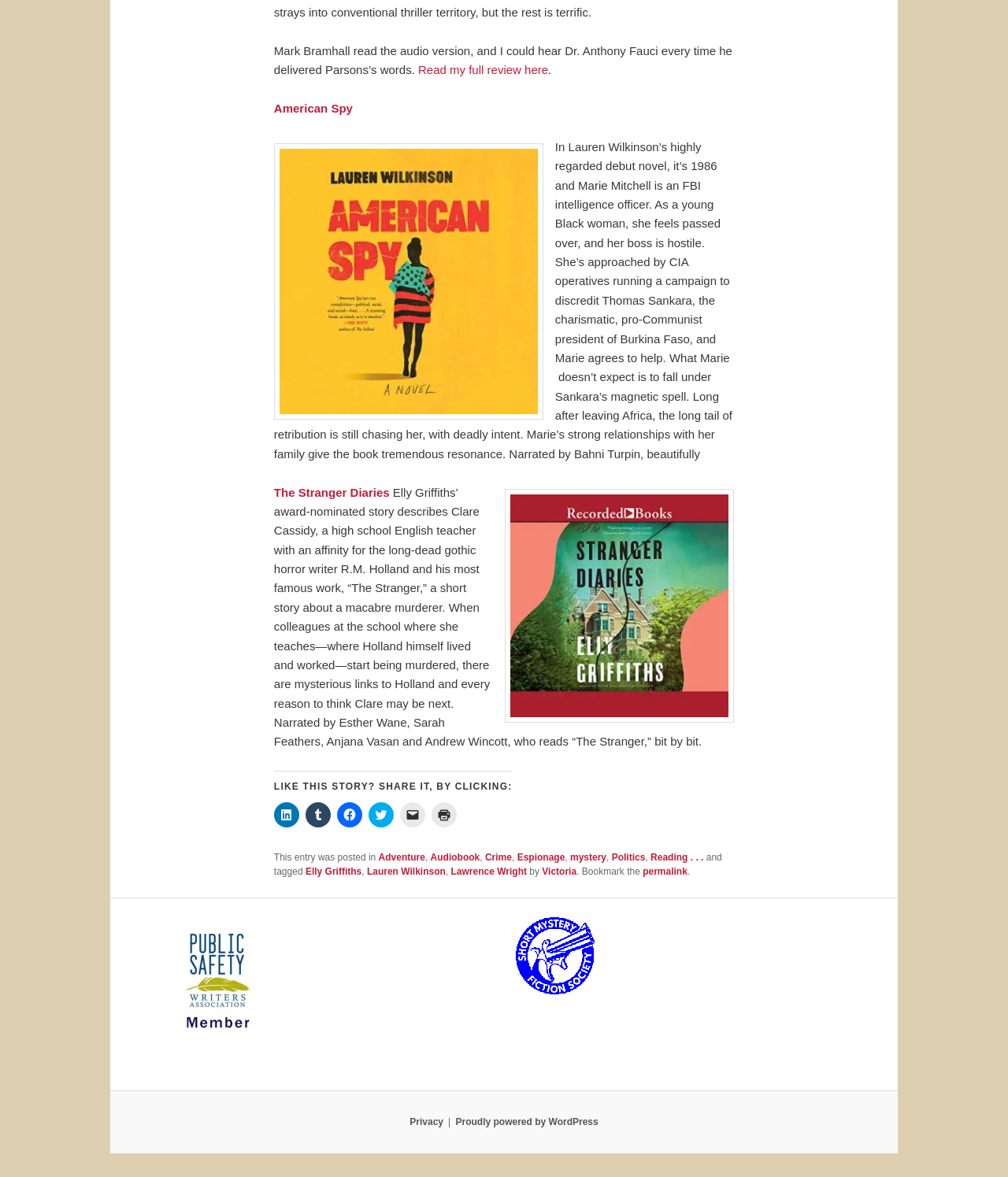Identify the bounding box coordinates of the area that should be clicked in order to complete the given instruction: "Visit the Privacy page". The bounding box coordinates should be four float numbers between 0 and 1, i.e., [left, top, right, bottom].

[0.407, 0.949, 0.44, 0.958]